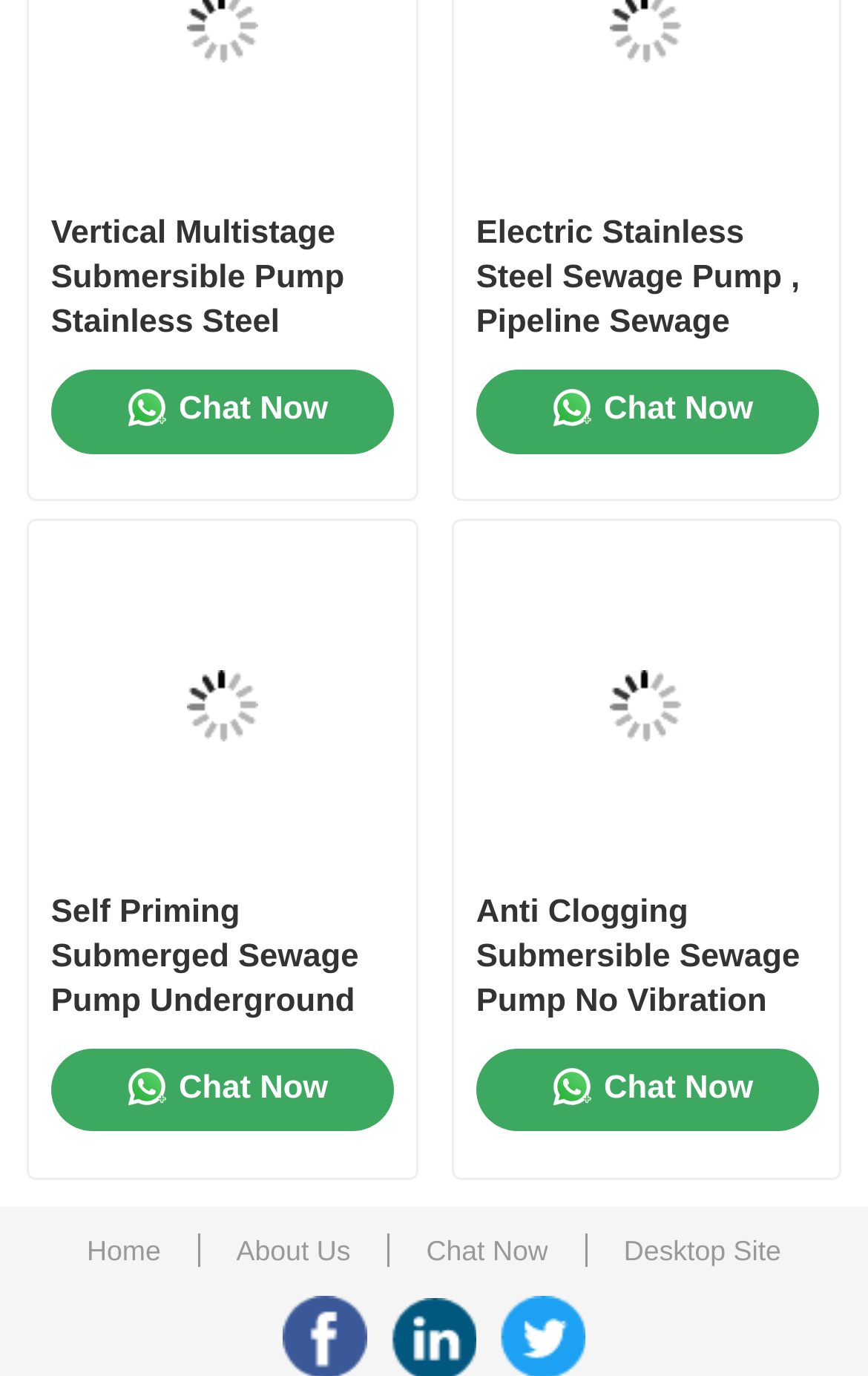Identify the bounding box coordinates of the clickable region to carry out the given instruction: "View 'Industrial Centrifugal Pump' product".

[0.08, 0.566, 0.92, 0.656]